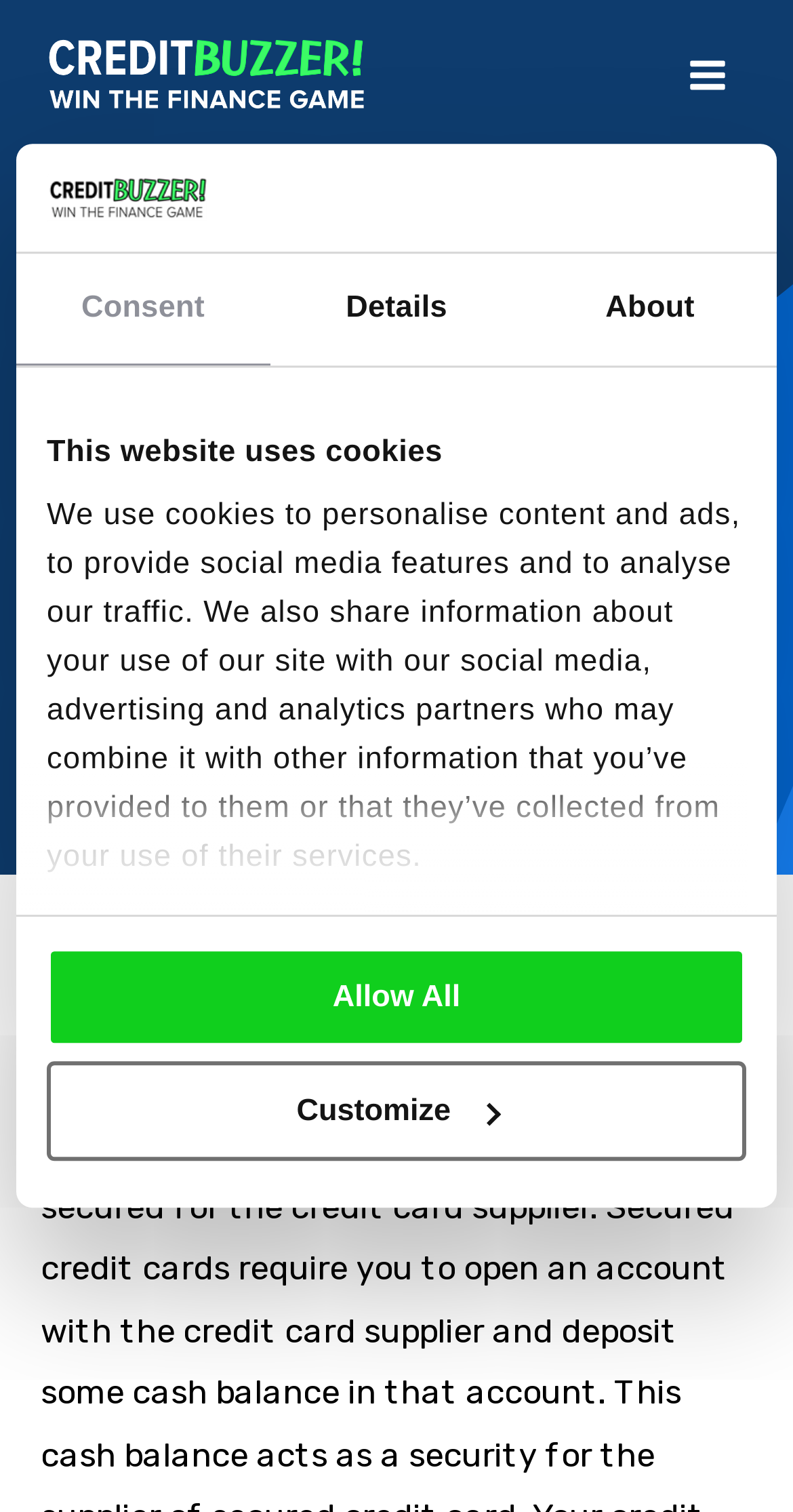Please specify the bounding box coordinates of the clickable region necessary for completing the following instruction: "Click the 'Main Menu' button". The coordinates must consist of four float numbers between 0 and 1, i.e., [left, top, right, bottom].

[0.834, 0.019, 0.949, 0.079]